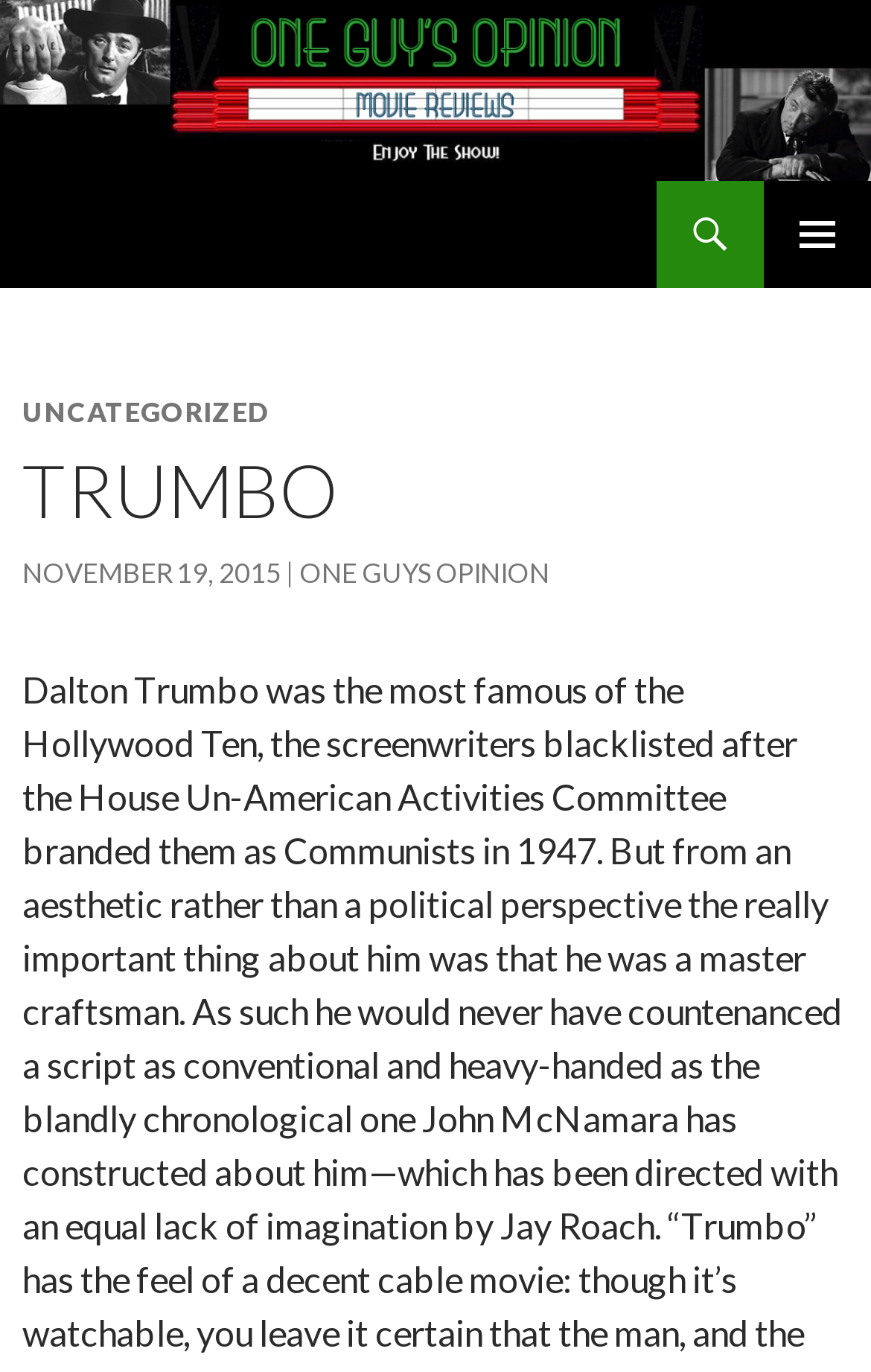Please provide the bounding box coordinates for the UI element as described: "parent_node: AimWeb". The coordinates must be four floats between 0 and 1, represented as [left, top, right, bottom].

None